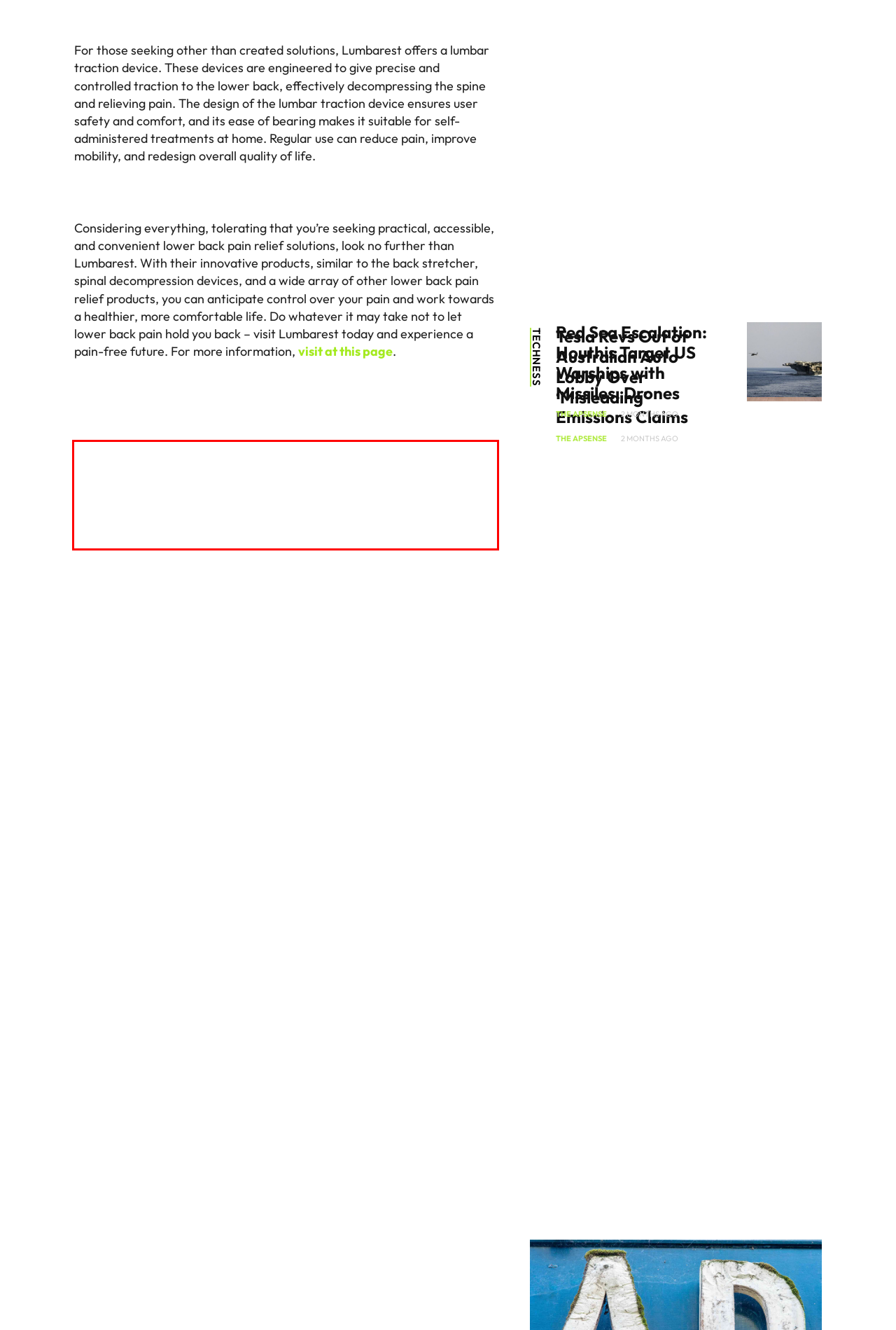You have a screenshot of a webpage with a red bounding box. Identify and extract the text content located inside the red bounding box.

The back stretcher is one of the most popular and effective products available at Lumbarest. This sensible yet ingenious device is designed to relieve tension and tightness in the lower back. Its ergonomic design offers gentle paying little mind to targeted support to the lumbar region, helping alleviate discomfort caused by long hours of sitting or strenuous physical activity.